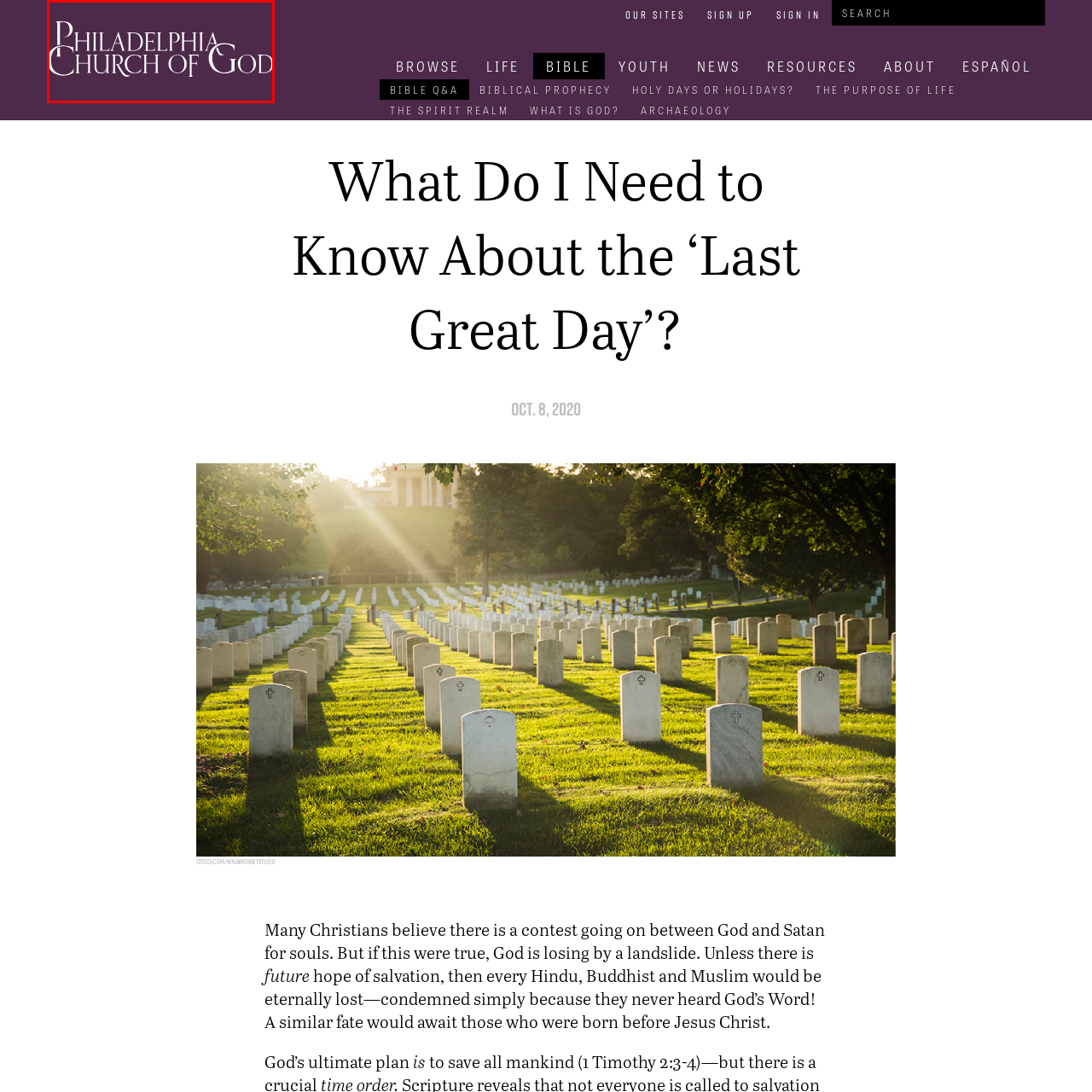What is the purpose of the logo's design?  
Concentrate on the image marked with the red box and respond with a detailed answer that is fully based on the content of the image.

The caption implies that the branding is likely designed to reflect the church's values and identity, fostering a sense of community and spirituality among its members, which suggests that the purpose of the logo's design is to convey these values and identity.